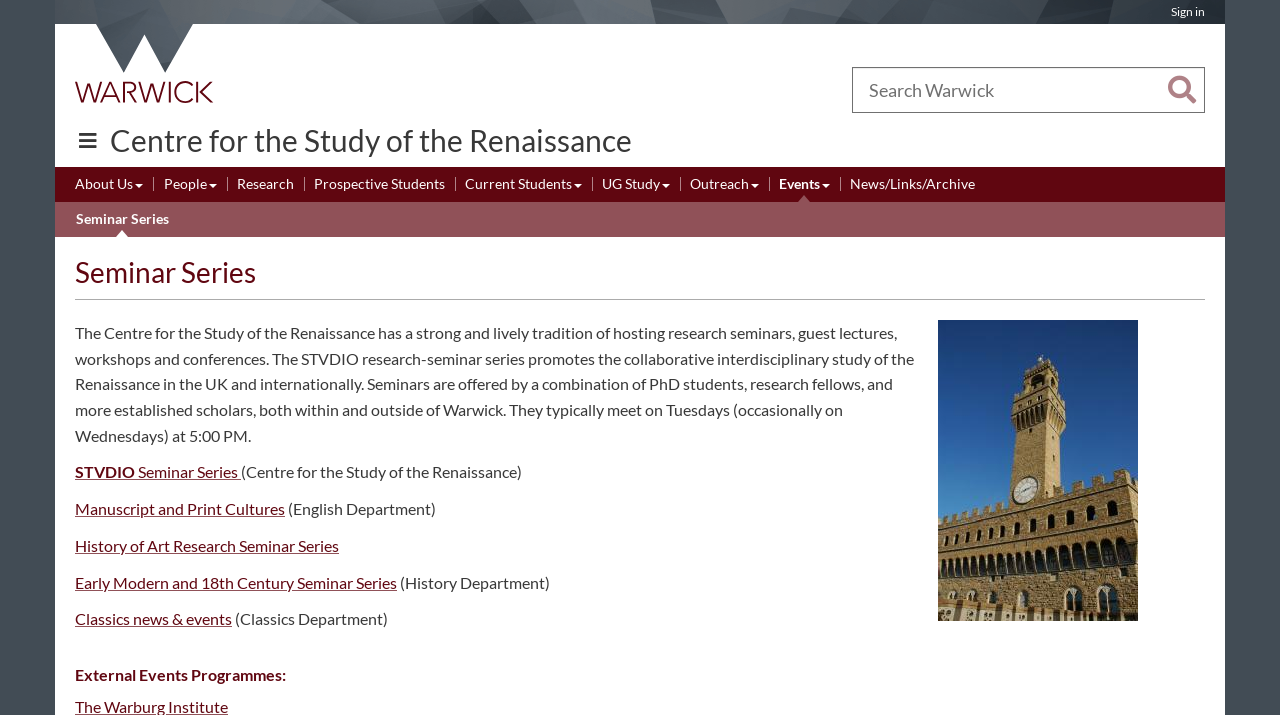Please locate the bounding box coordinates of the element that needs to be clicked to achieve the following instruction: "View the STVDIO Seminar Series". The coordinates should be four float numbers between 0 and 1, i.e., [left, top, right, bottom].

[0.059, 0.647, 0.188, 0.673]